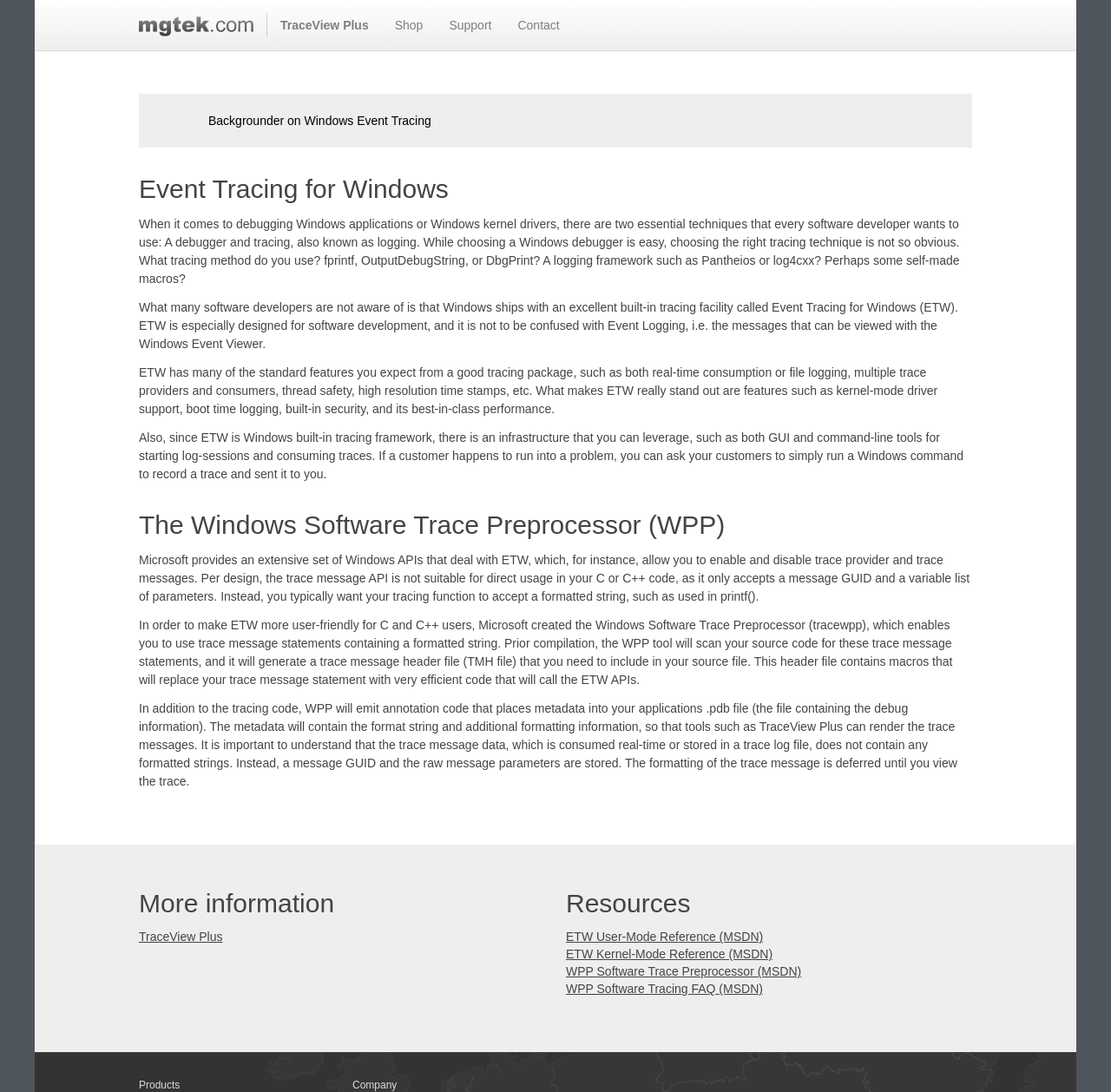Offer a detailed explanation of the webpage layout and contents.

The webpage is about ETW (Event Tracing for Windows) and WPP (Windows Software Trace Preprocessor) with a focus on TraceView Plus. At the top, there is a navigation bar with links to "mgtek.com", "TraceView Plus", "Shop", "Support", and "Contact". 

Below the navigation bar, there is a heading "Event Tracing for Windows" followed by a paragraph of text that discusses the importance of debugging and tracing in software development. The text explains that while choosing a debugger is easy, choosing the right tracing technique is not obvious.

Next, there are three paragraphs of text that describe the features and benefits of ETW, including its real-time consumption or file logging, multiple trace providers and consumers, thread safety, high-resolution time stamps, and more. 

Following this, there is a heading "The Windows Software Trace Preprocessor (WPP)" and three paragraphs of text that explain how WPP makes ETW more user-friendly for C and C++ users. The text describes how WPP enables the use of trace message statements containing a formatted string and how it generates a trace message header file that needs to be included in the source file.

Below this, there are two headings "More information" and "Resources" with links to "TraceView Plus", "ETW User-Mode Reference (MSDN)", "ETW Kernel-Mode Reference (MSDN)", "WPP Software Trace Preprocessor (MSDN)", and "WPP Software Tracing FAQ (MSDN)". 

At the bottom of the page, there are two headings "Products" and "Company" that seem to be part of a footer section.